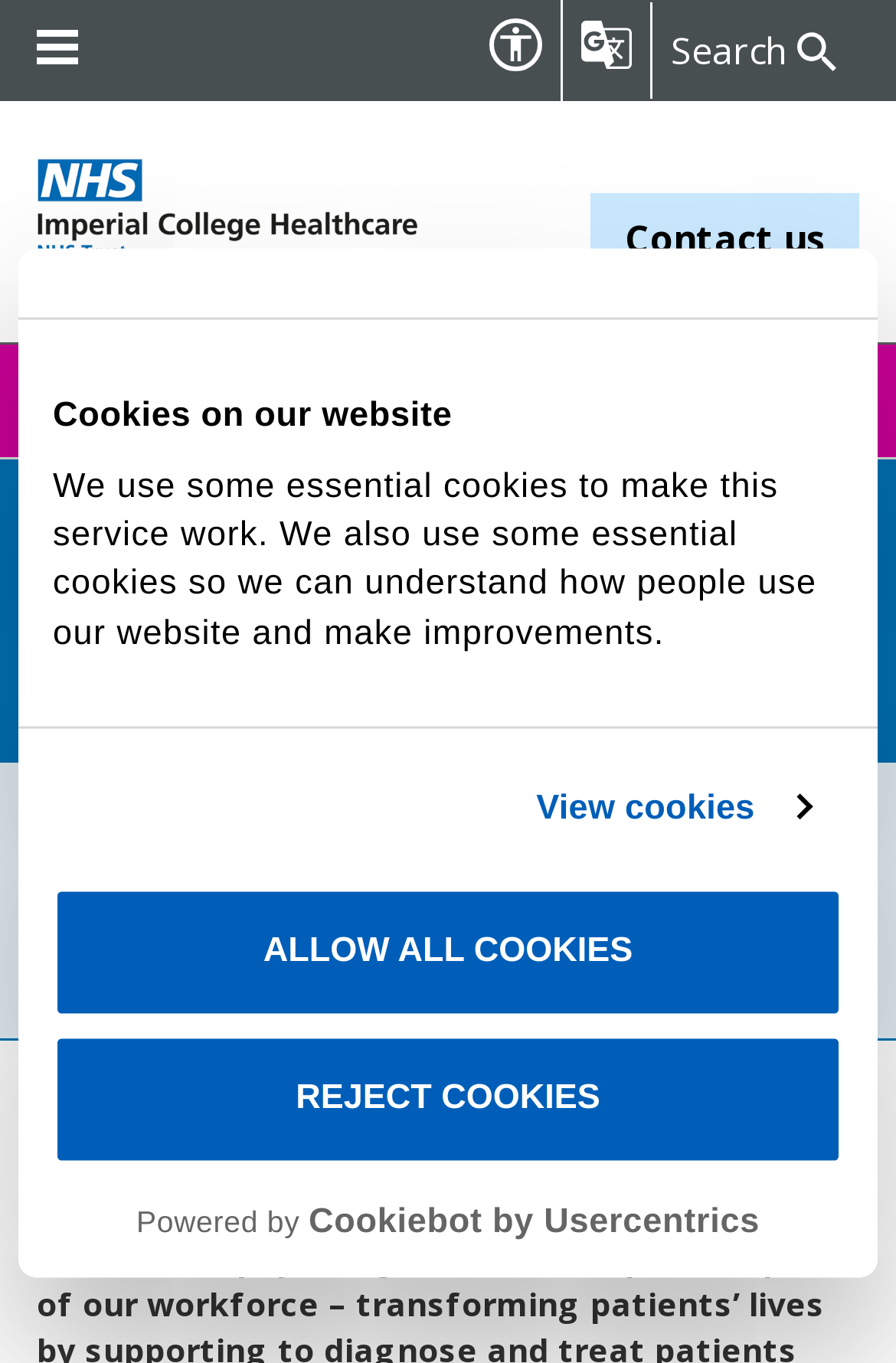Provide the bounding box coordinates for the UI element that is described as: "Allow all cookies".

[0.059, 0.651, 0.941, 0.746]